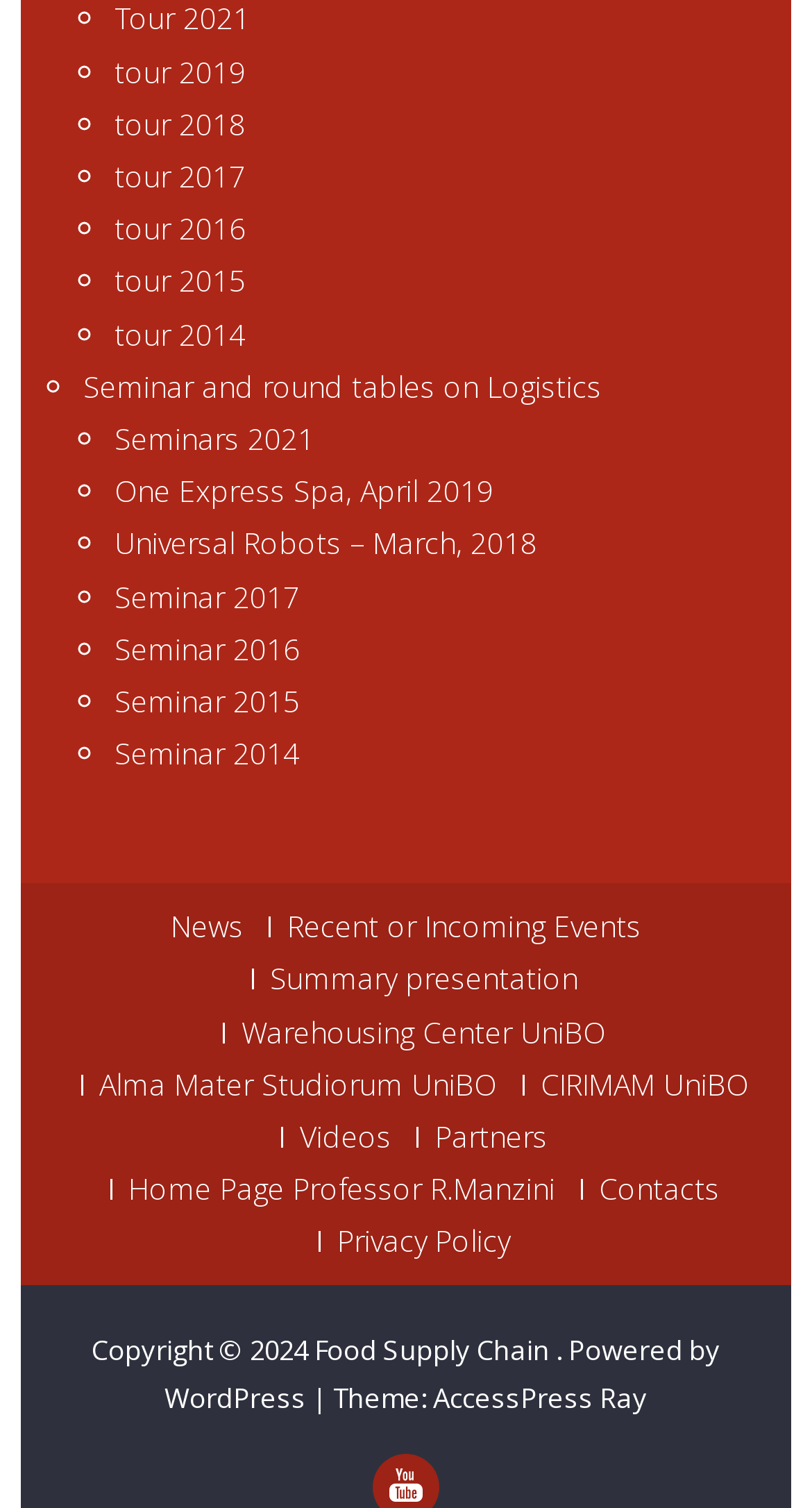Please indicate the bounding box coordinates for the clickable area to complete the following task: "Contact us". The coordinates should be specified as four float numbers between 0 and 1, i.e., [left, top, right, bottom].

[0.714, 0.782, 0.886, 0.796]